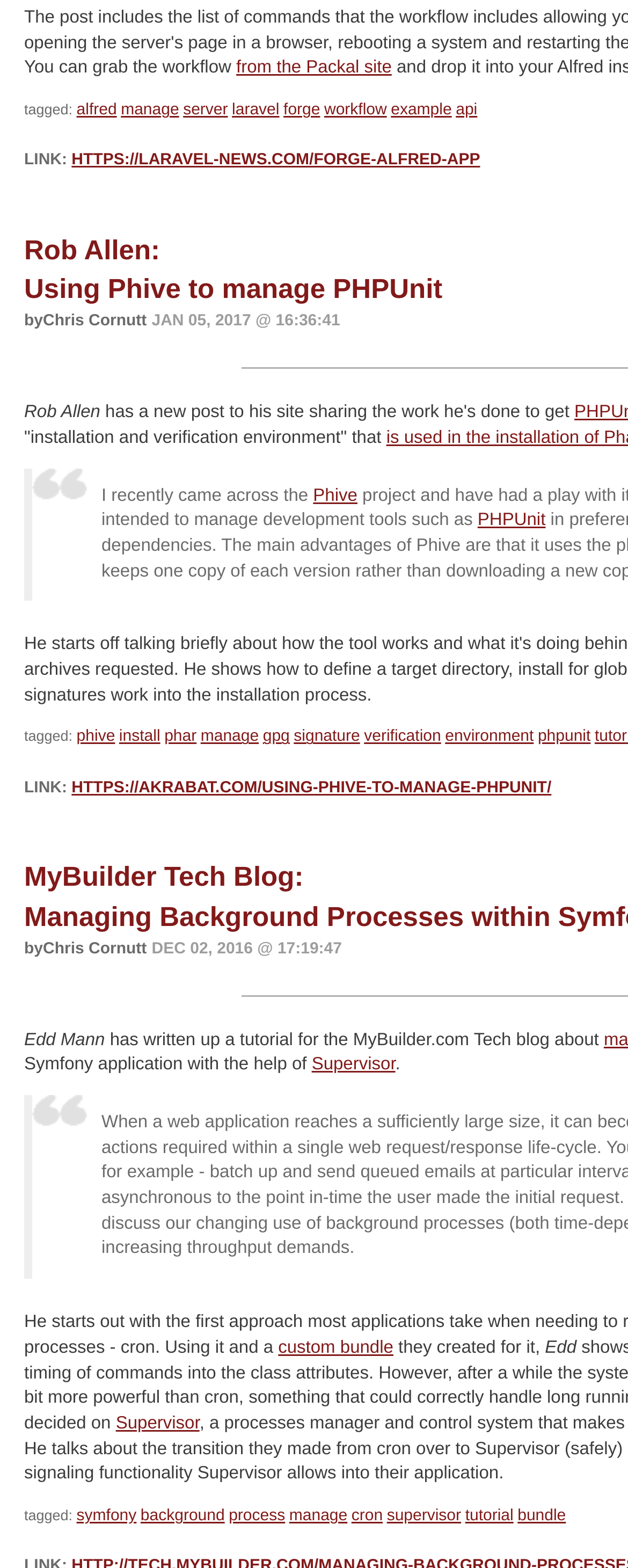What is the title of the first link?
Provide a detailed answer to the question, using the image to inform your response.

The first link on the webpage has the text 'from the Packal site', which is obtained by looking at the OCR text of the link element with ID 900.